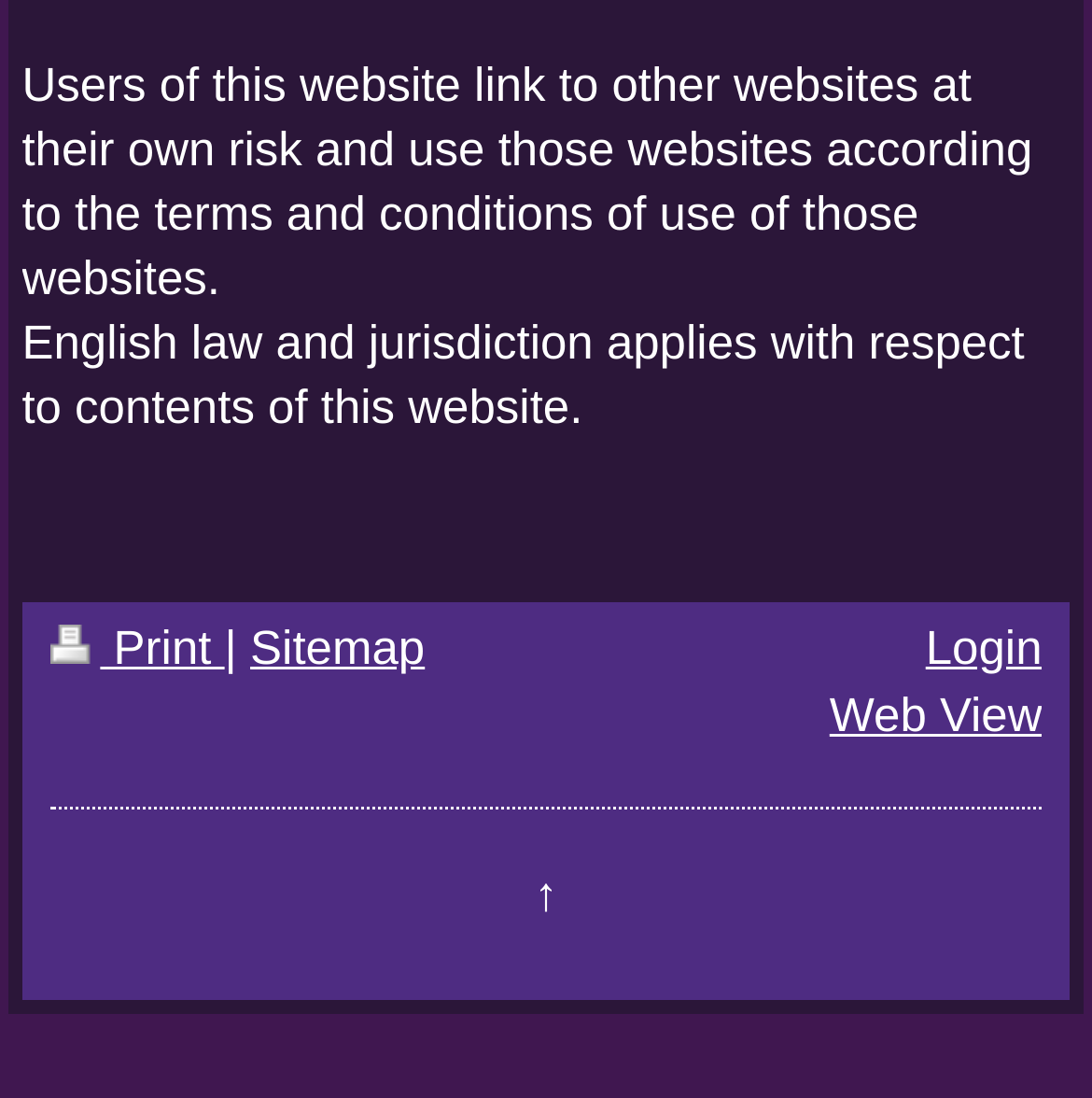Answer briefly with one word or phrase:
What is the purpose of the '↑' link?

Go to top